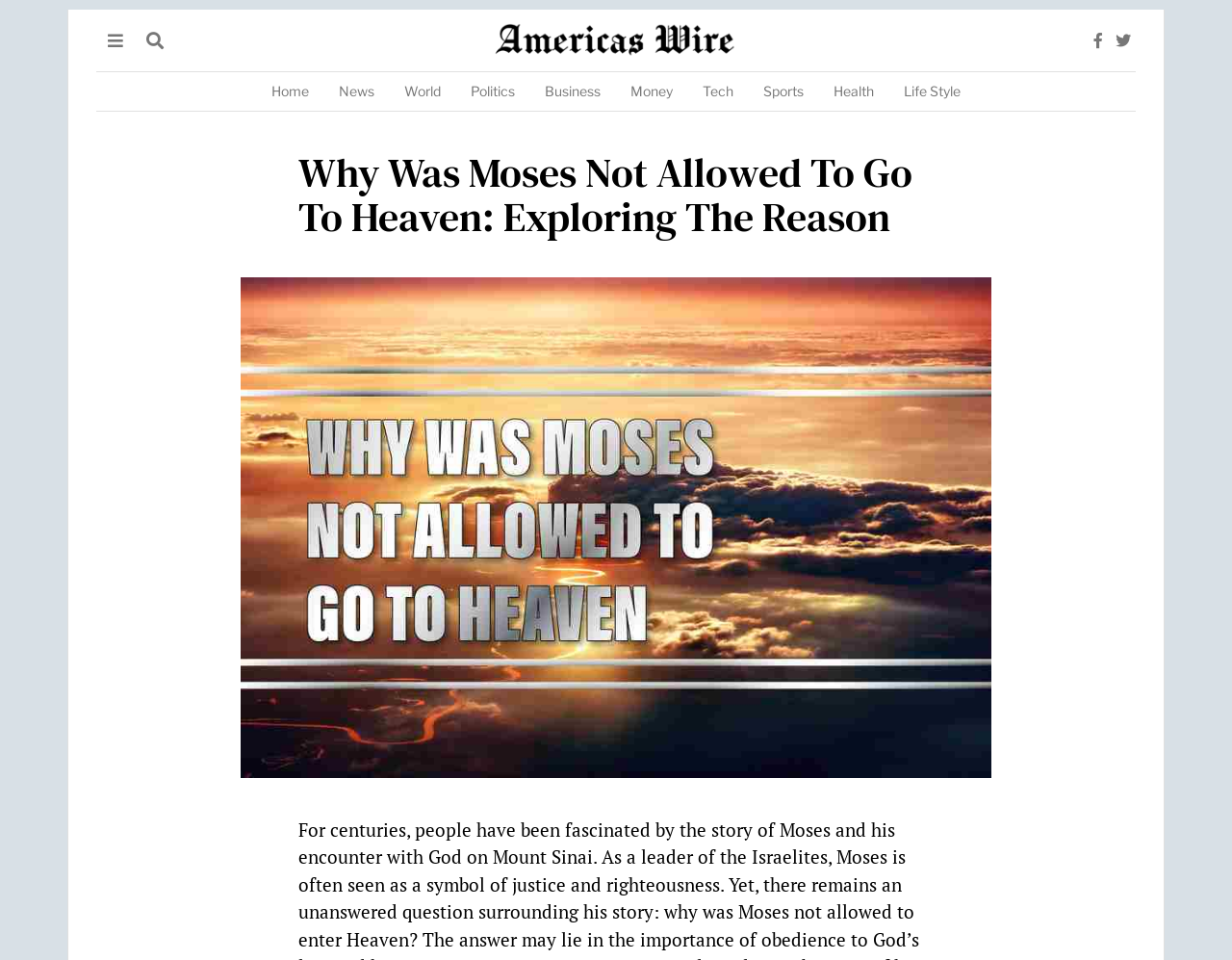Identify the bounding box for the given UI element using the description provided. Coordinates should be in the format (top-left x, top-left y, bottom-right x, bottom-right y) and must be between 0 and 1. Here is the description: Life Style

[0.723, 0.075, 0.791, 0.115]